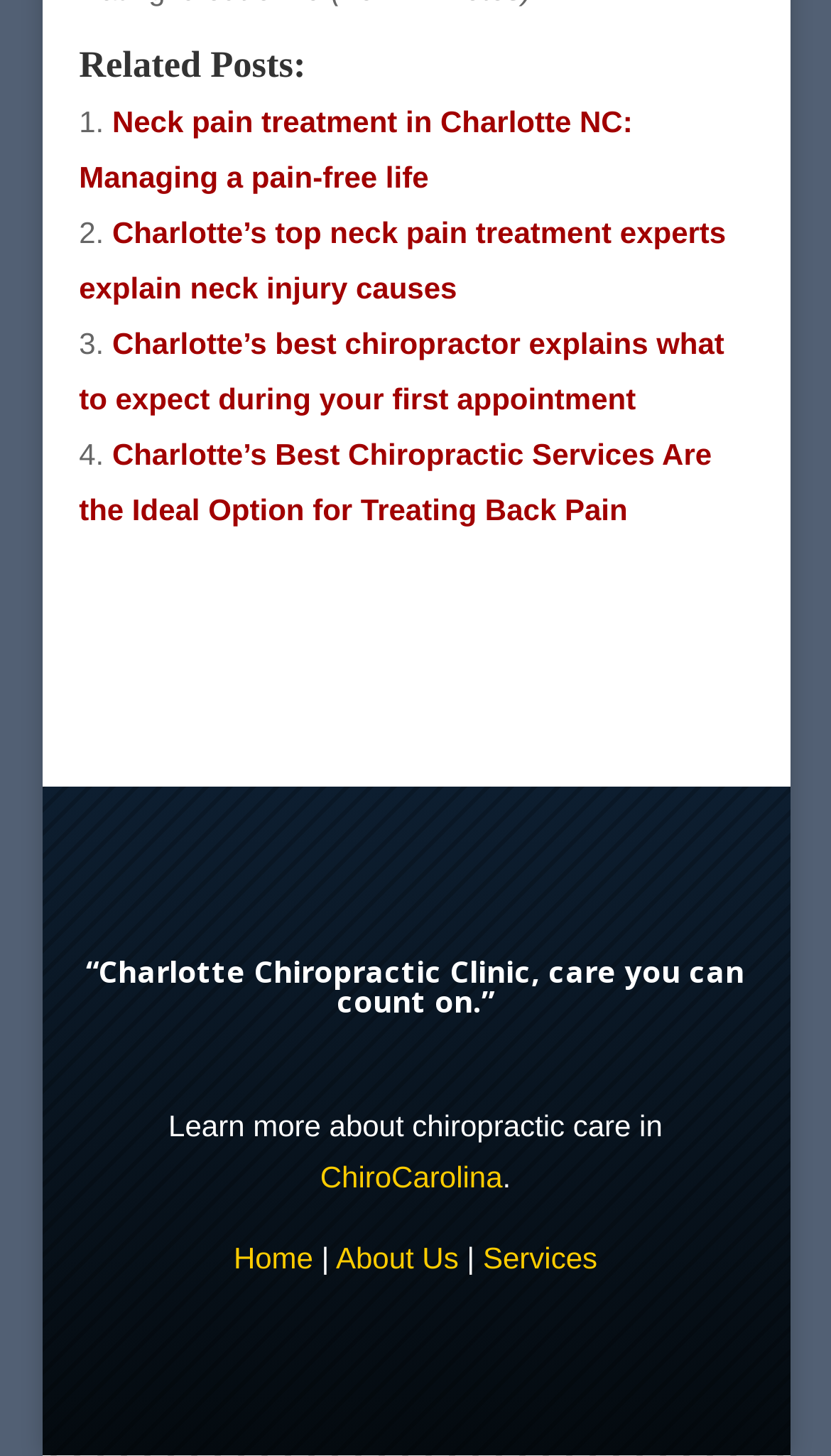Please find the bounding box coordinates of the element that needs to be clicked to perform the following instruction: "View related post about neck pain treatment". The bounding box coordinates should be four float numbers between 0 and 1, represented as [left, top, right, bottom].

[0.095, 0.072, 0.761, 0.134]